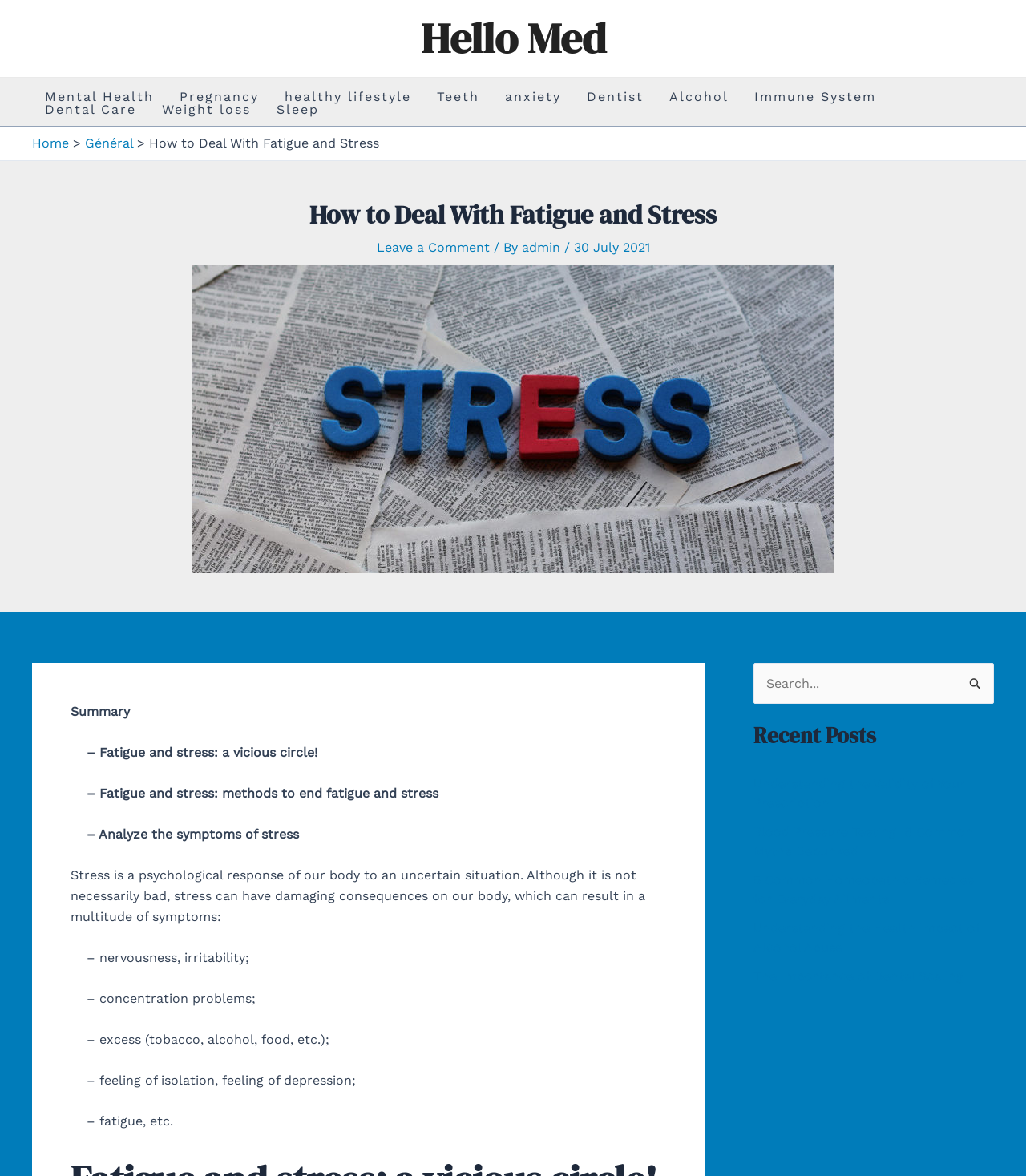Please respond to the question with a concise word or phrase:
What are the recent posts about?

Health-related topics